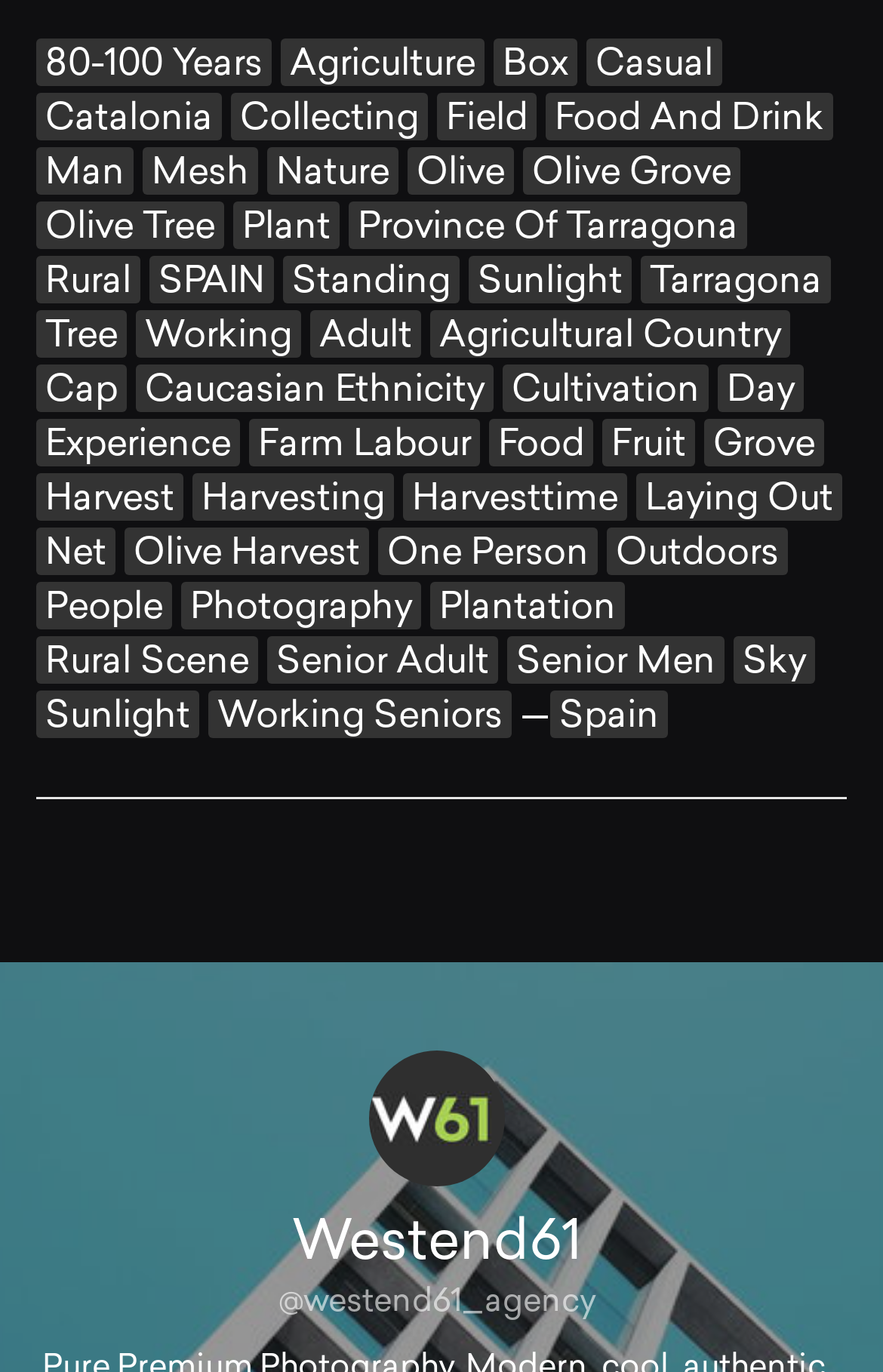Kindly respond to the following question with a single word or a brief phrase: 
What is the text of the StaticText element?

—